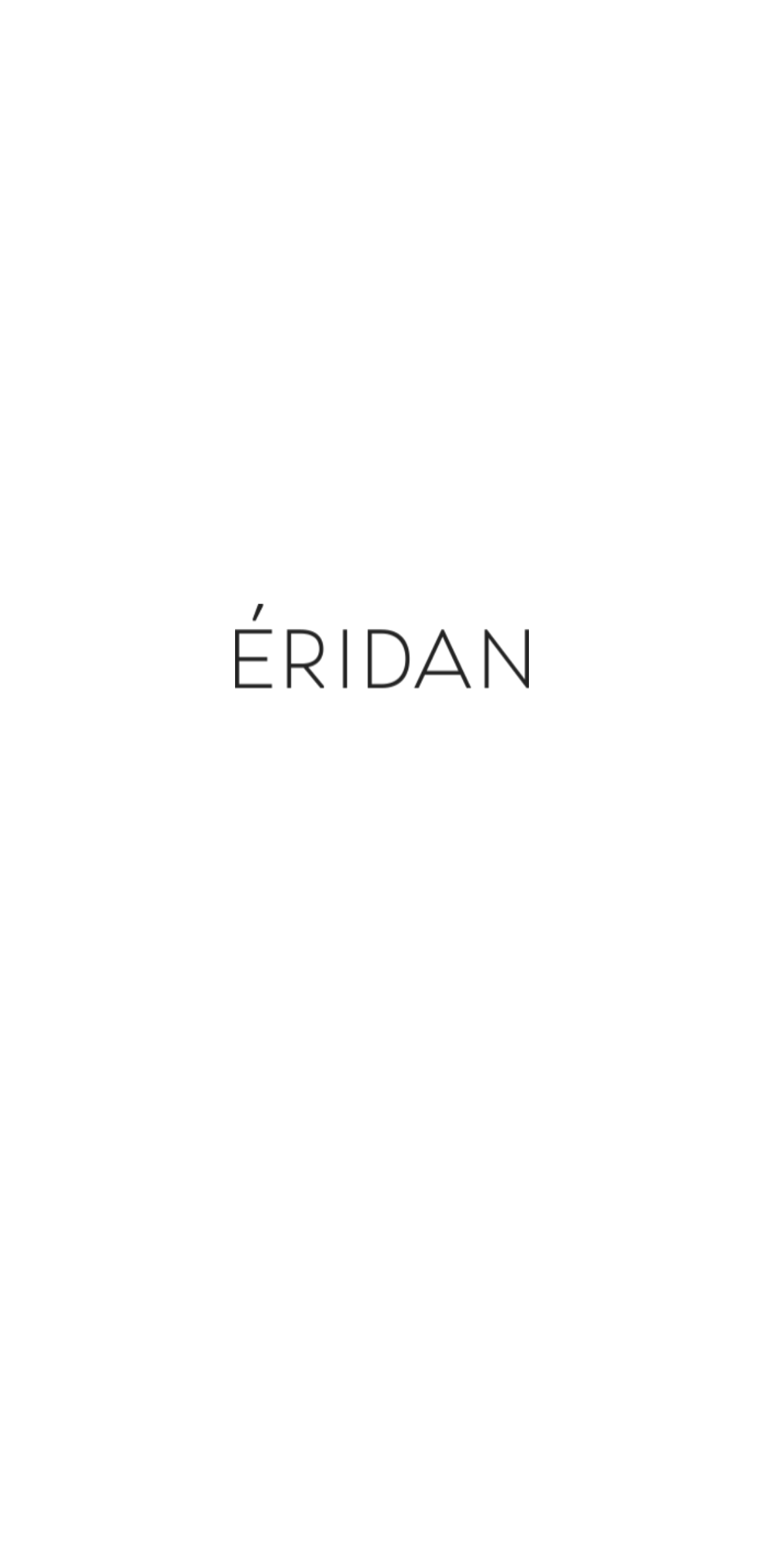What languages are available?
Please use the image to provide an in-depth answer to the question.

I found the available languages by looking at the link elements that say 'EN' and 'SR', which are likely language options.